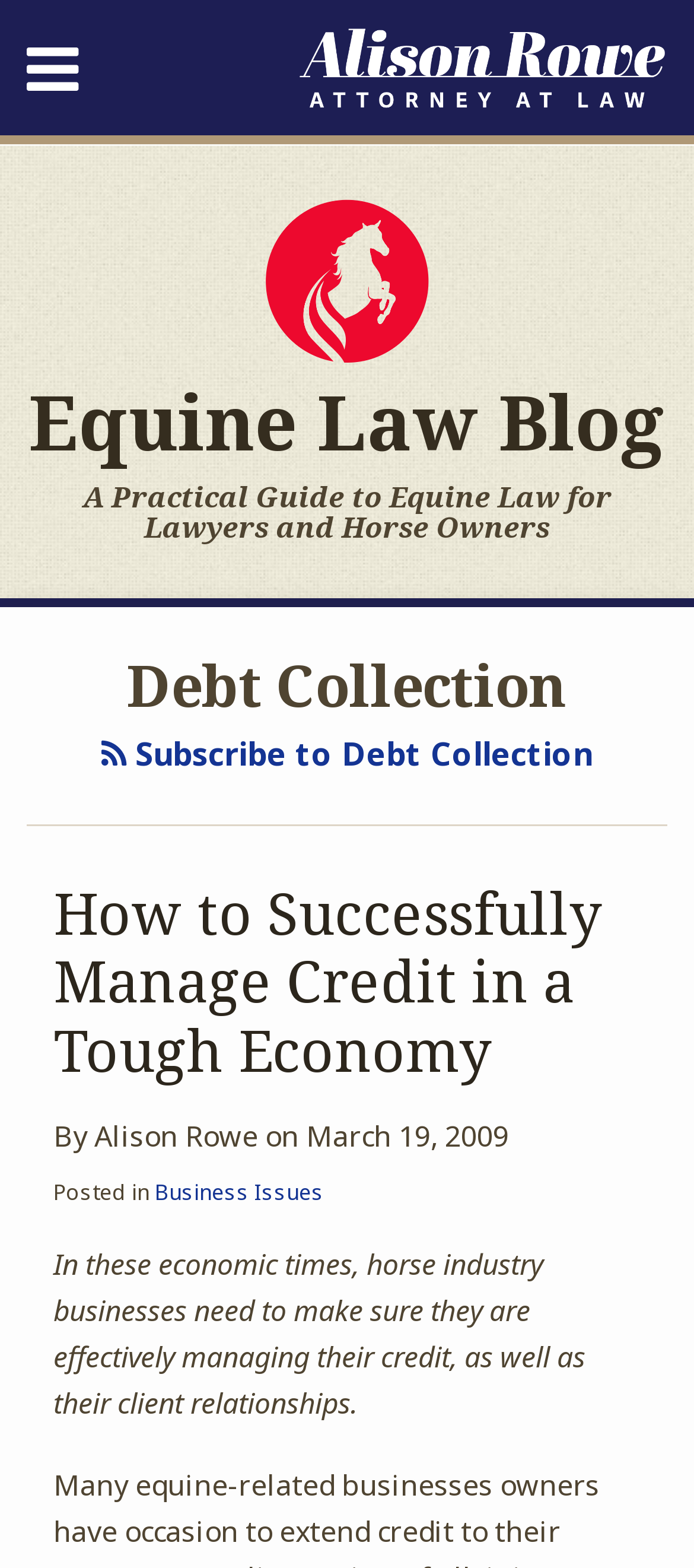Please answer the following question using a single word or phrase: 
Is there a search function on the webpage?

Yes